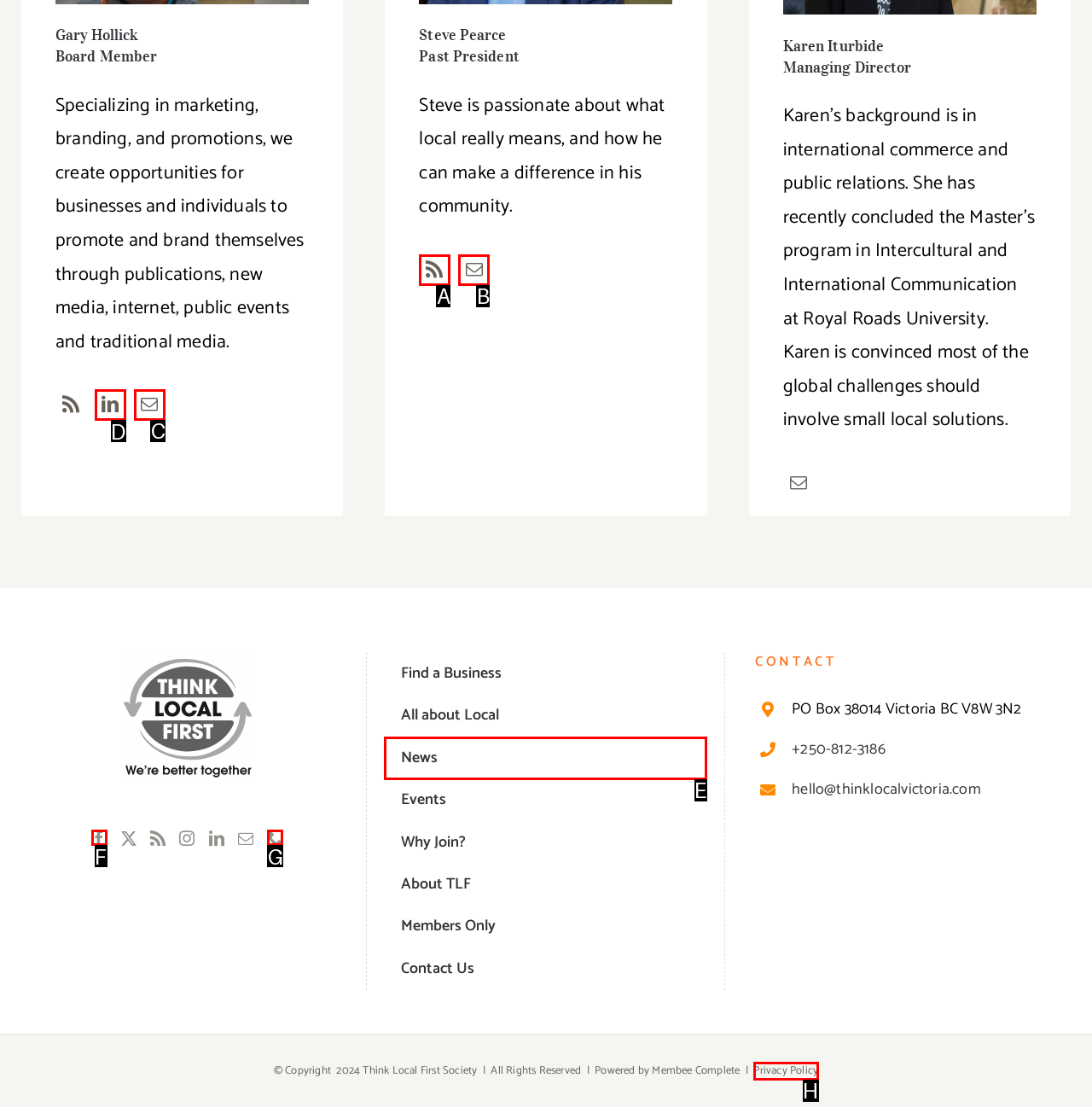Determine the letter of the element you should click to carry out the task: Follow on LinkedIn
Answer with the letter from the given choices.

D